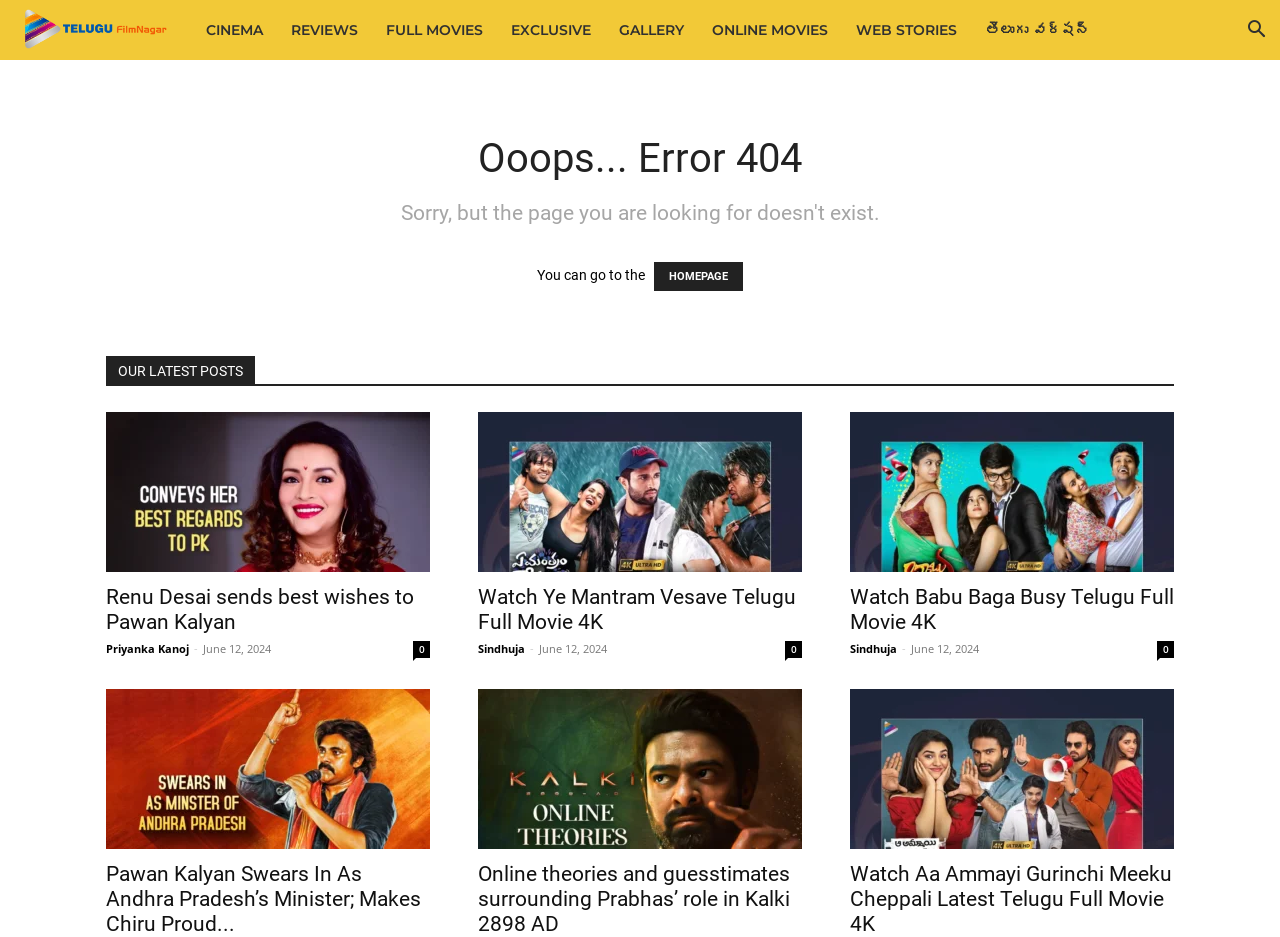Based on what you see in the screenshot, provide a thorough answer to this question: How many latest posts are displayed on the page?

I counted the number of heading elements with links below the 'OUR LATEST POSTS' heading and found 4 latest posts.